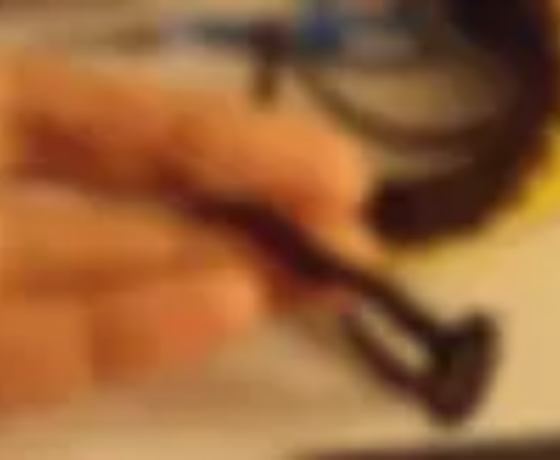Are there yarn strands nearby?
Based on the image, provide a one-word or brief-phrase response.

Yes